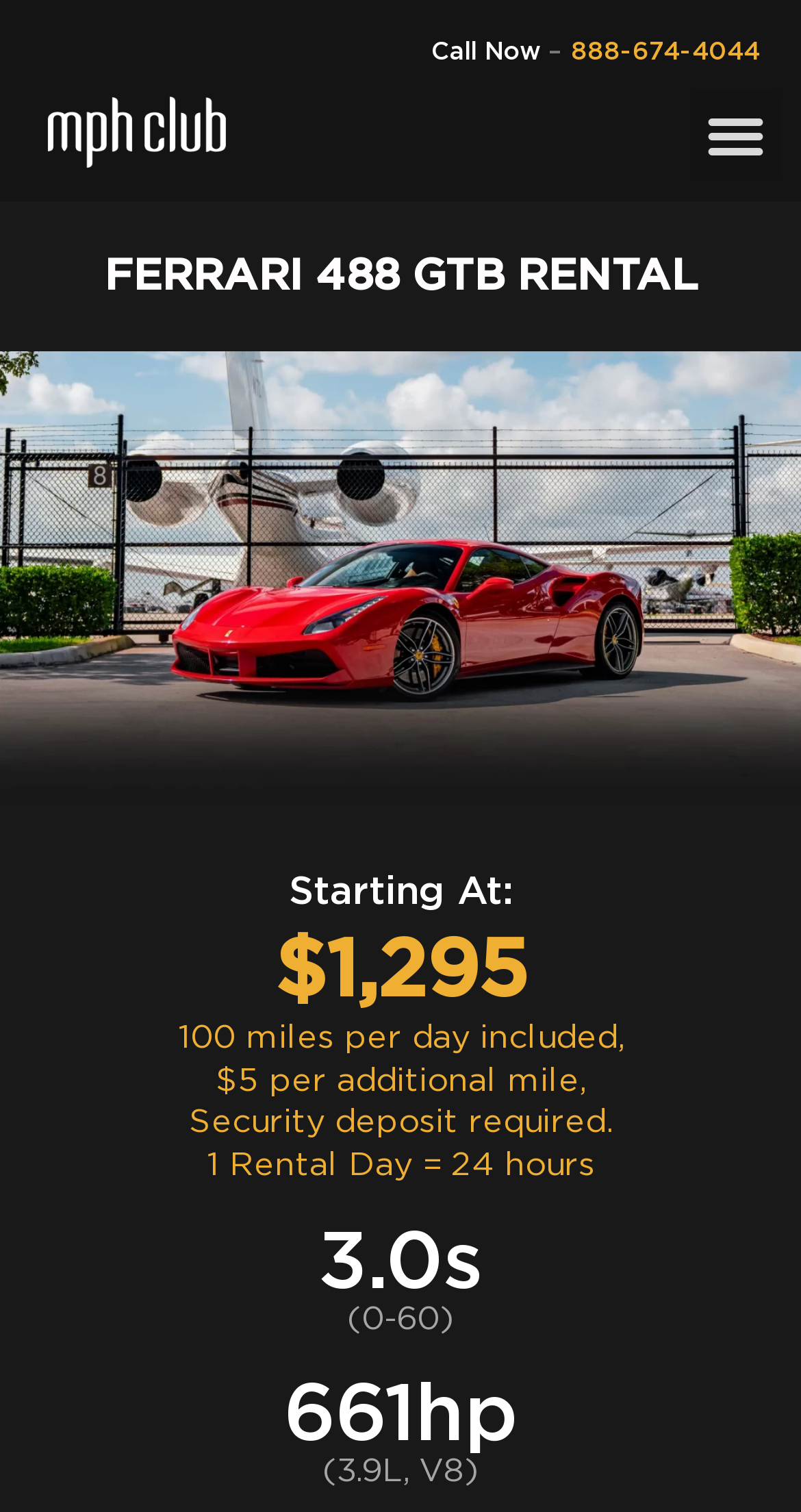Locate the bounding box of the UI element described by: "alt="mph club"" in the given webpage screenshot.

[0.051, 0.051, 0.29, 0.119]